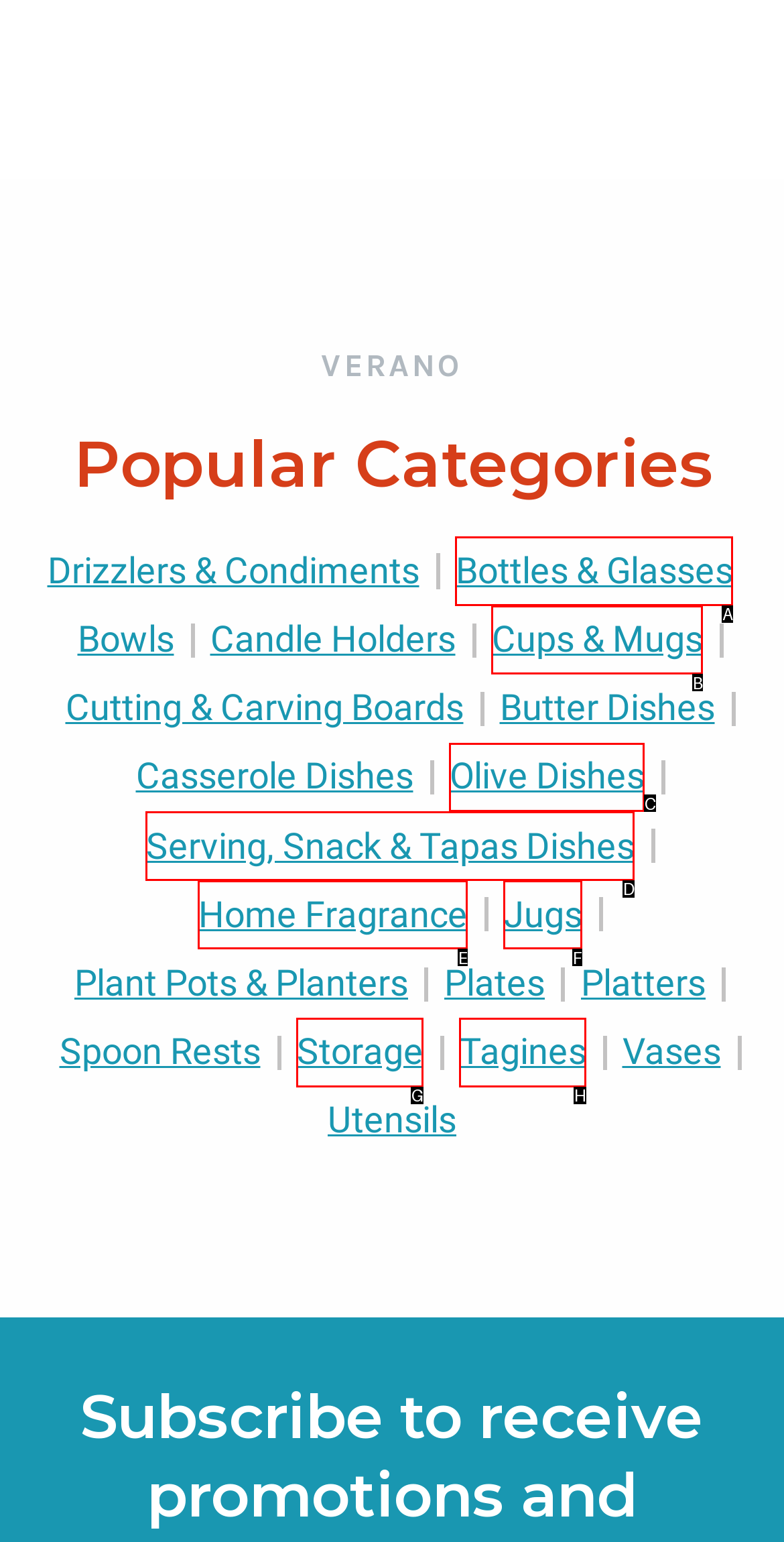Which HTML element matches the description: Tagines?
Reply with the letter of the correct choice.

H